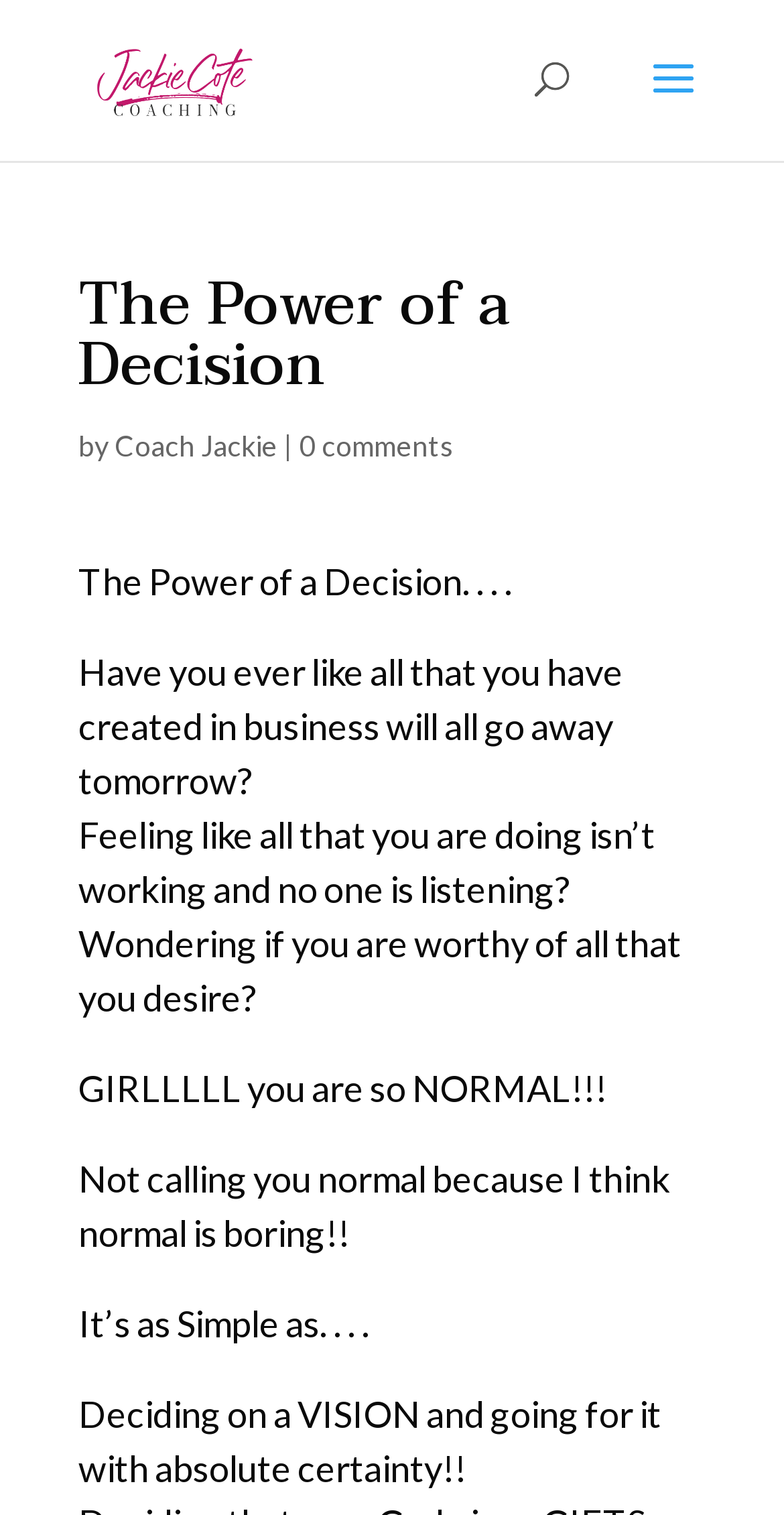What is the tone of the article?
Please give a well-detailed answer to the question.

The tone of the article can be inferred from the language used, which is encouraging and motivational. The use of phrases such as 'GIRLLLLL you are so NORMAL!!!' and 'It’s as Simple as....' suggests that the author is trying to motivate and encourage the reader.